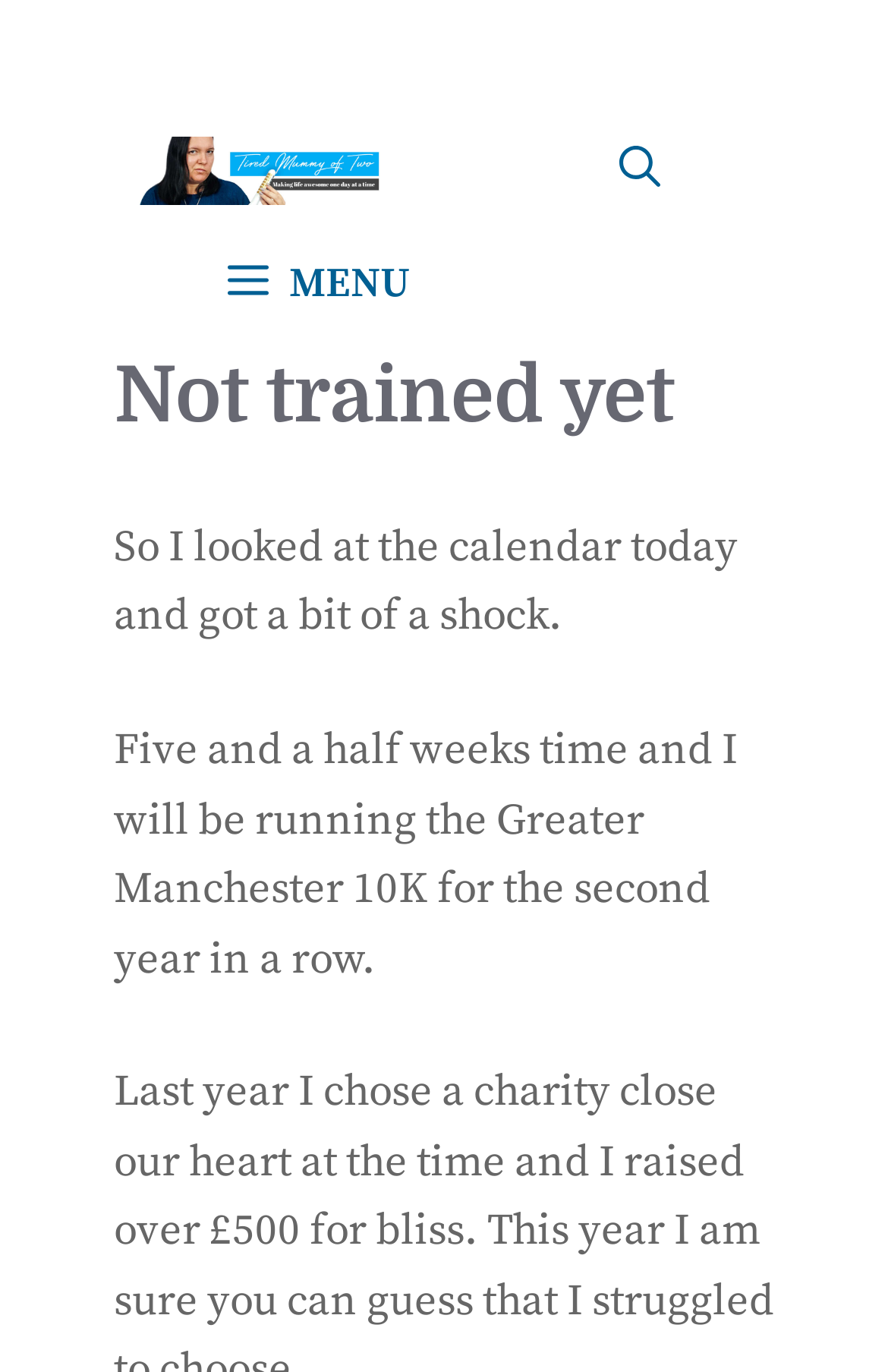Give a one-word or short phrase answer to this question: 
What is the purpose of the button with the text 'MENU'?

To open the mobile menu